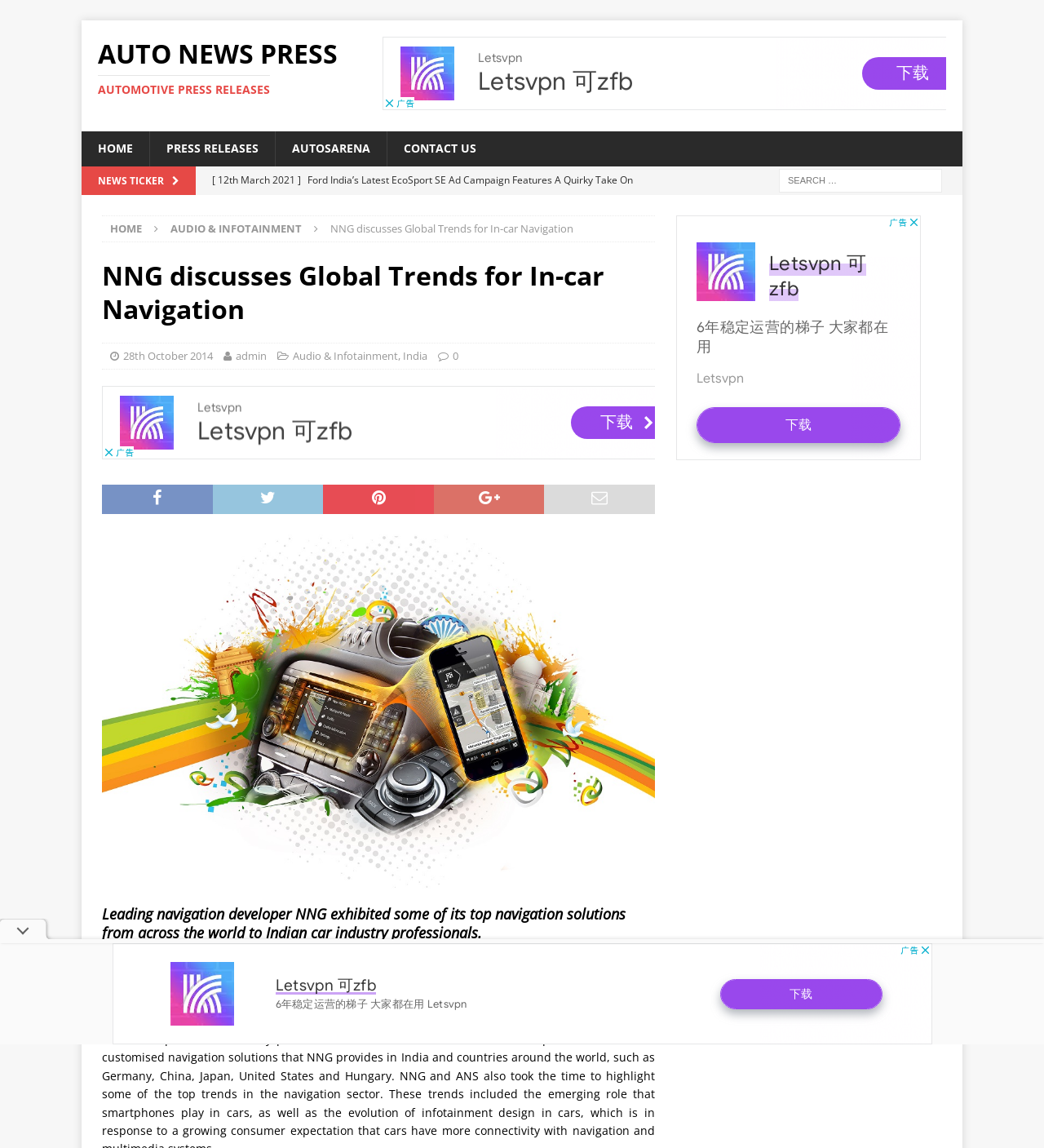Using the details in the image, give a detailed response to the question below:
How many news links are displayed on the page?

I counted the number of news links displayed on the page, which are '[ 12th March 2021 ] Ford India’s Latest EcoSport SE Ad Campaign Features A Quirky Take On Twin Sibling Relationships', '[ 11th March 2021 ] Tata Motors unveils the Ultra Sleek T-Series range of new-generation, smart trucks', '[ 8th November 2021 ] Mr. Venu Srinivasan, Chairman TVS Motor Company, awarded Padma Bhushan for his contribution to the field of trade and industry', '[ 12th March 2021 ] Ather Energy begins Retail Operations in Kochi', and '[ 12th March 2021 ] Isuzu Motors India opens a new Service Facility in Mumbai'.